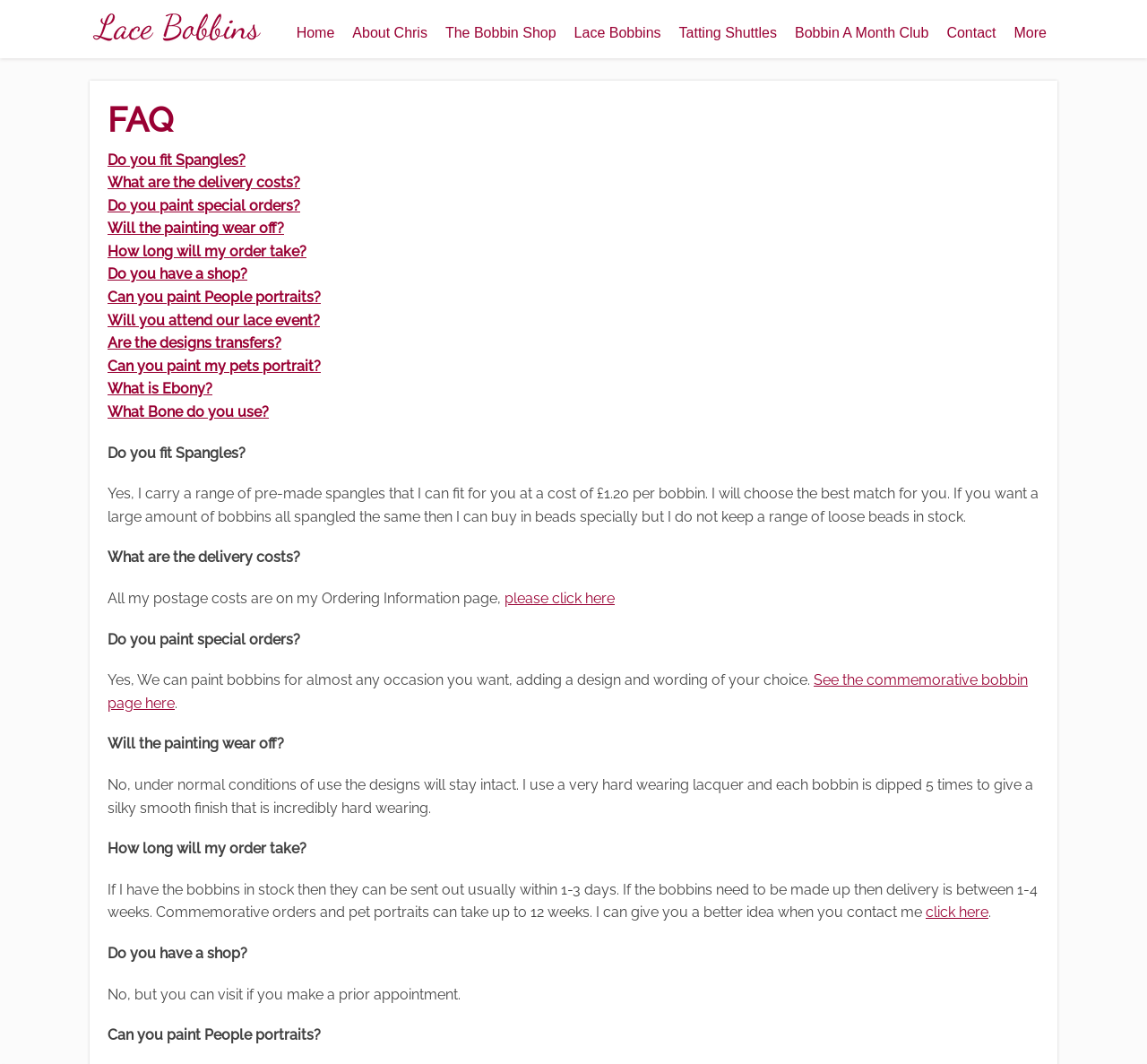Do you have a physical shop?
Refer to the image and give a detailed answer to the question.

According to the FAQ section, the website owner does not have a physical shop, but users can visit by making a prior appointment.